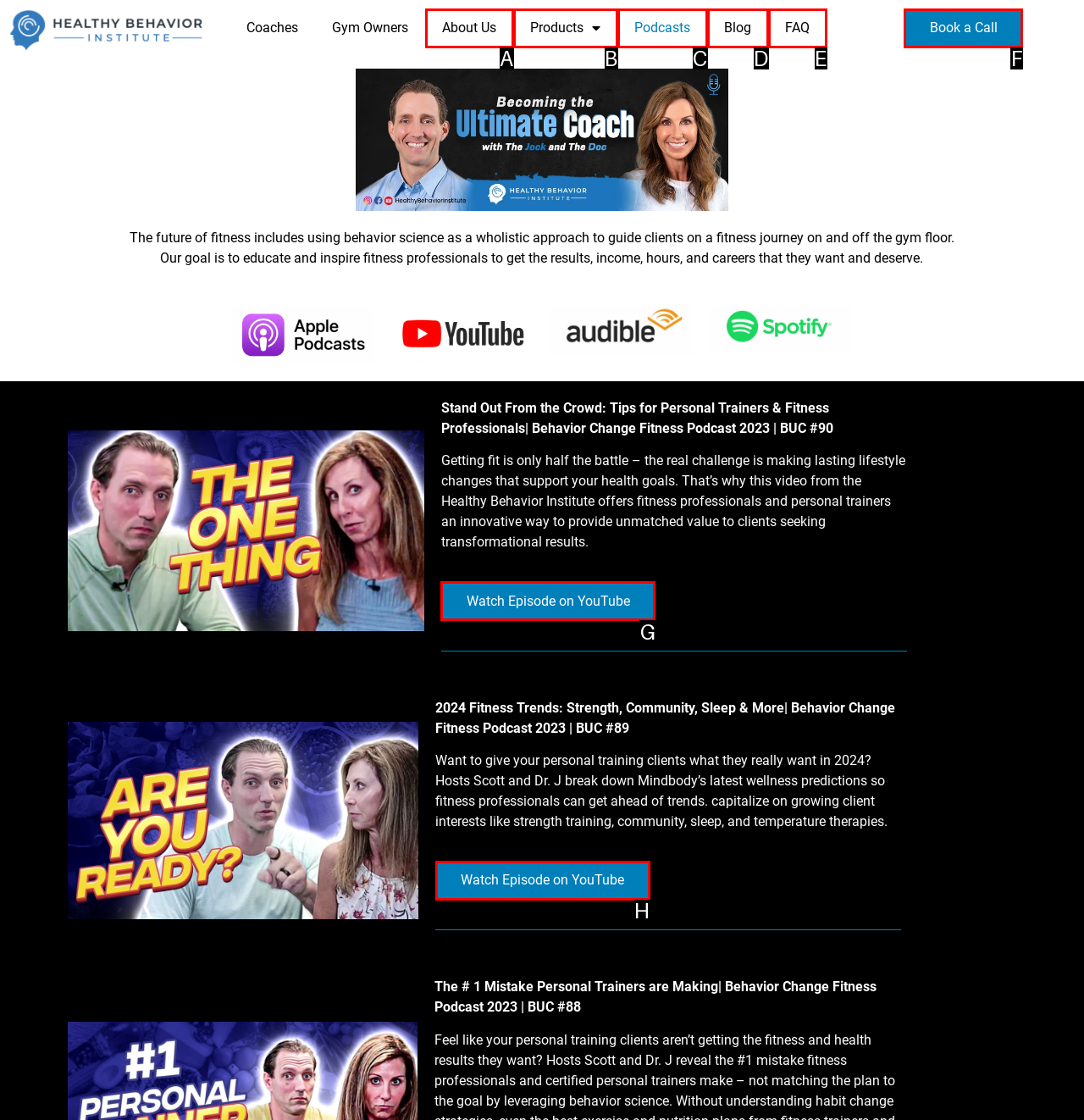Identify which HTML element matches the description: Watch Episode on YouTube
Provide your answer in the form of the letter of the correct option from the listed choices.

G